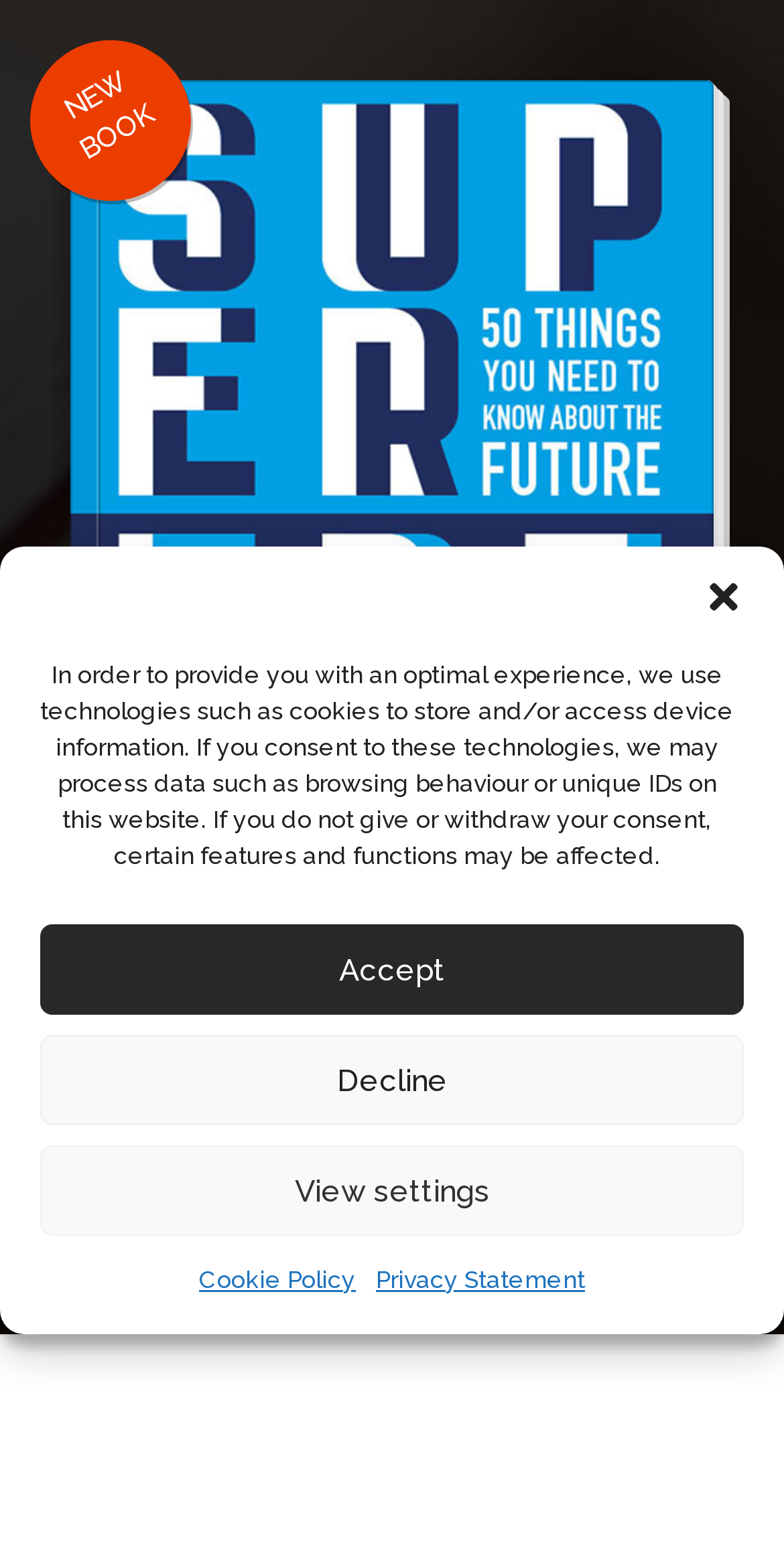Please provide a detailed answer to the question below by examining the image:
What is the announcement on the webpage?

The announcement on the webpage is 'NEW BOOK', which is displayed prominently above the book cover image.